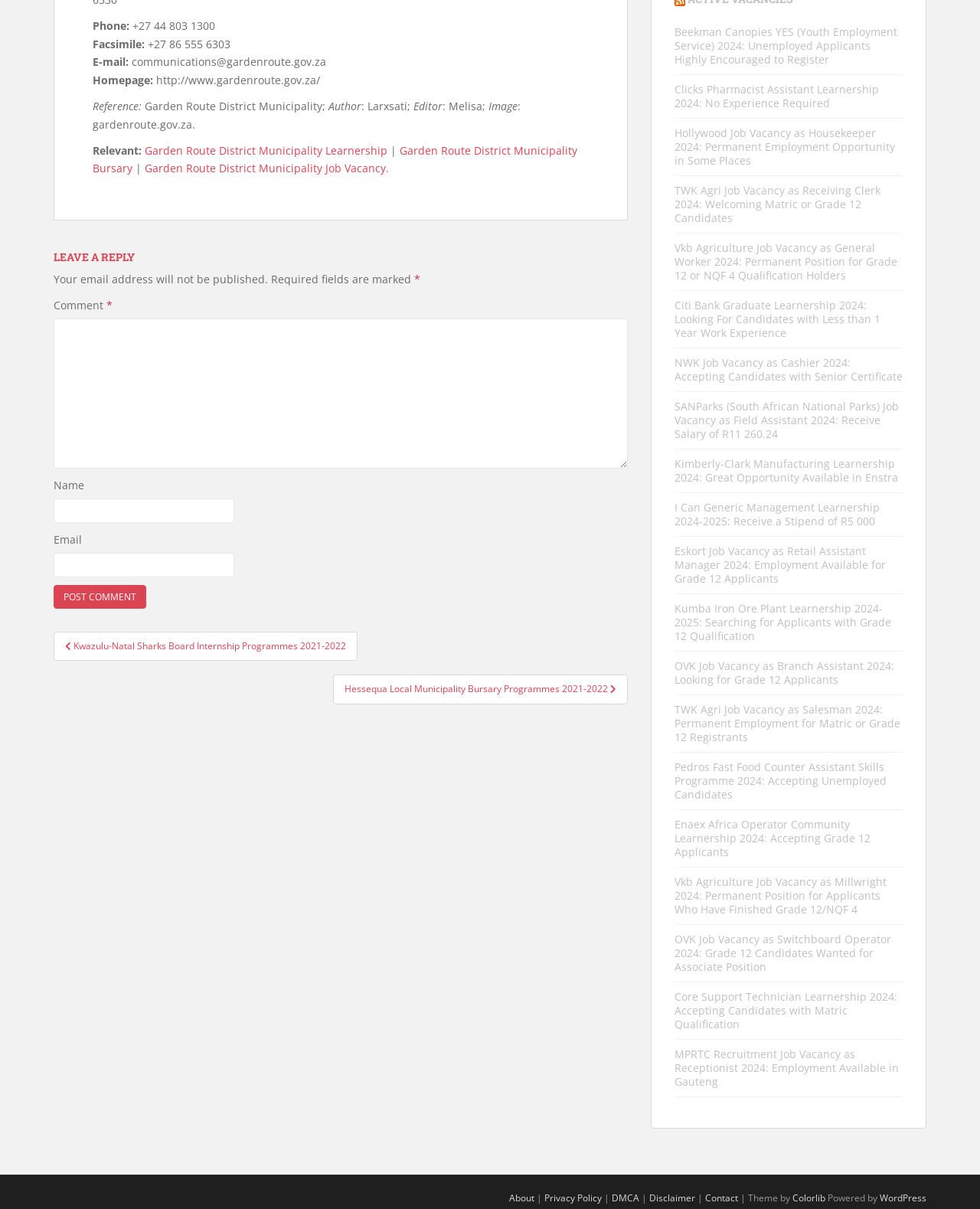Determine the bounding box coordinates of the clickable element necessary to fulfill the instruction: "Post a comment". Provide the coordinates as four float numbers within the 0 to 1 range, i.e., [left, top, right, bottom].

[0.055, 0.484, 0.149, 0.503]